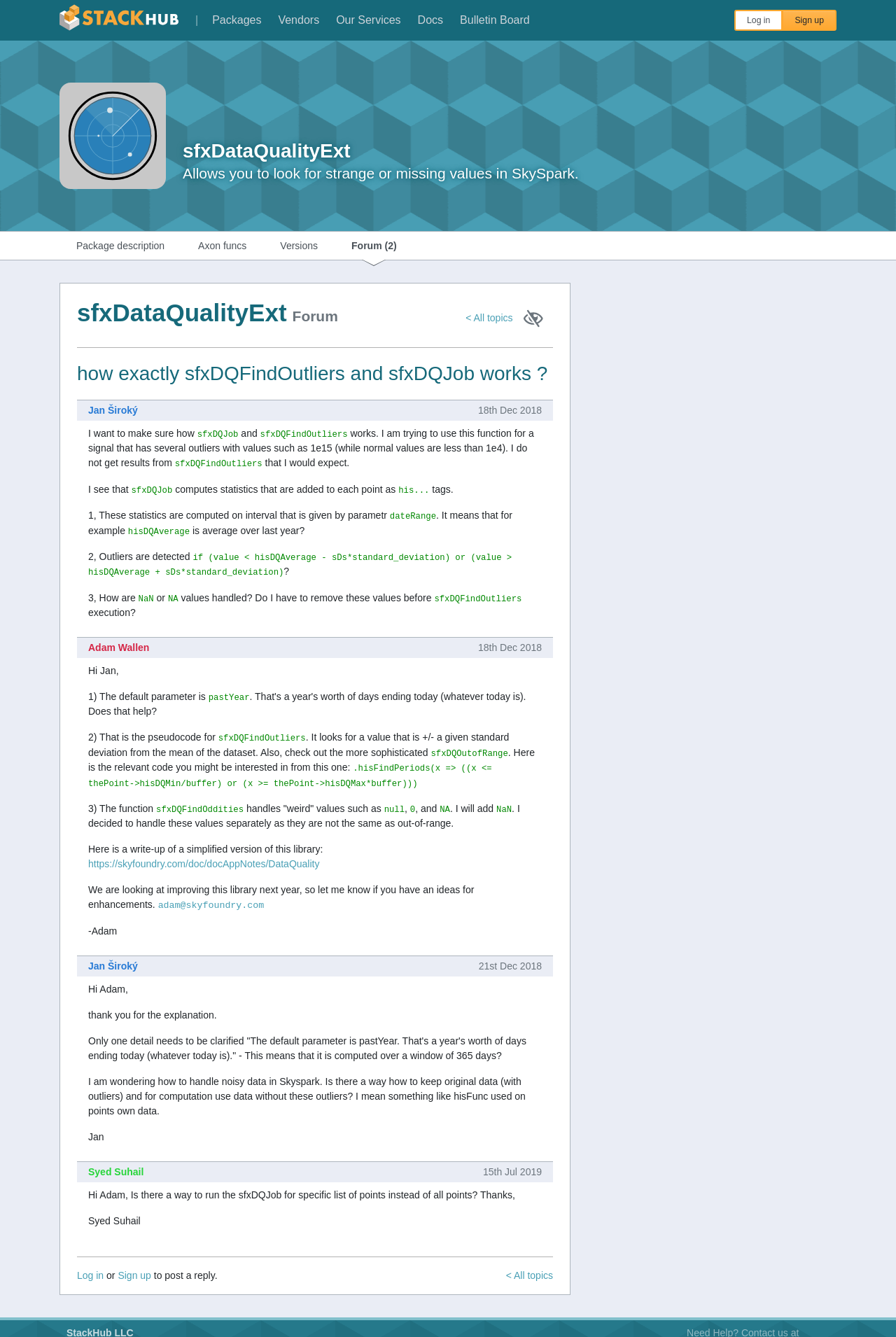Find the bounding box coordinates of the clickable area that will achieve the following instruction: "Click on the 'Package description' link".

[0.066, 0.173, 0.202, 0.194]